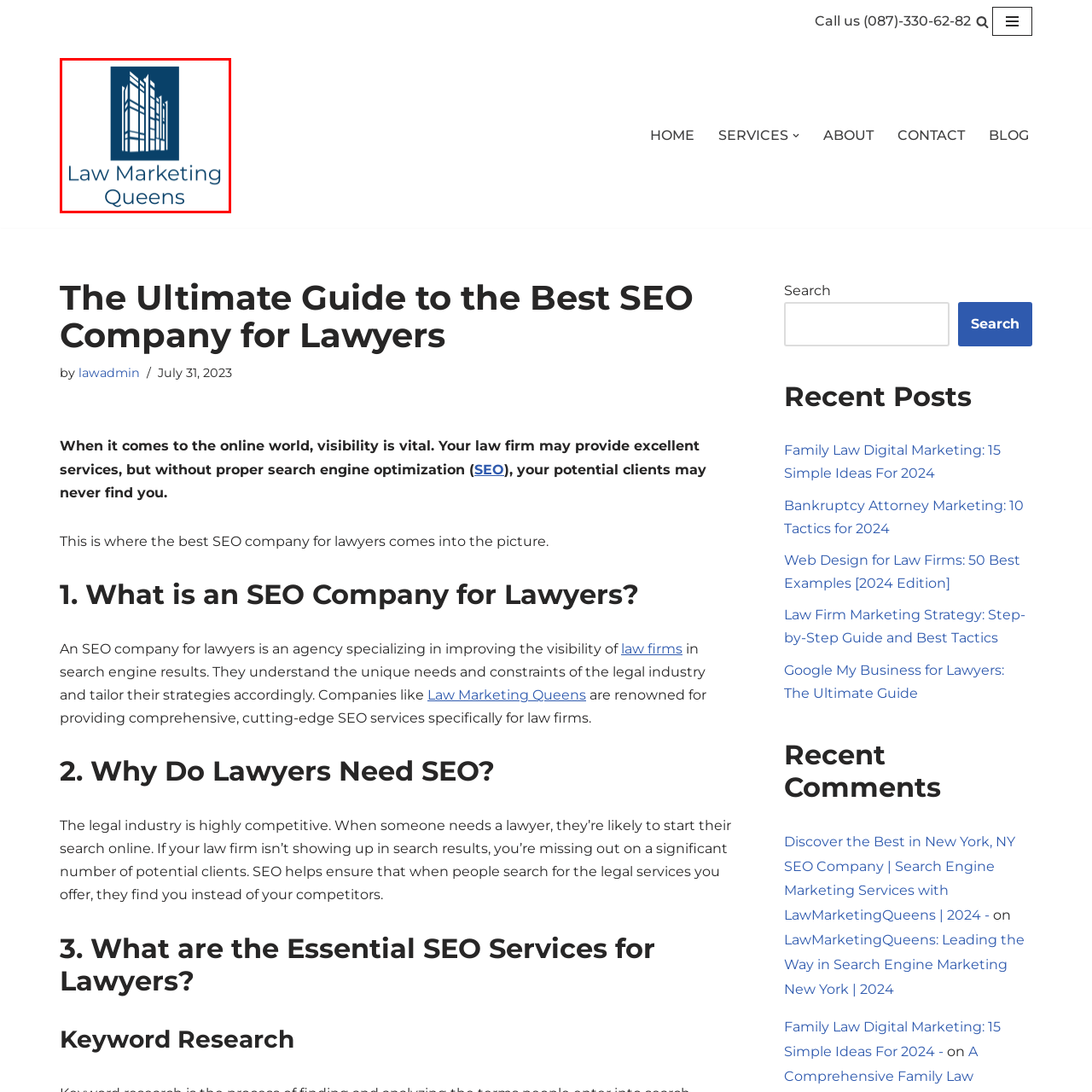Inspect the image bordered in red and answer the following question in detail, drawing on the visual content observed in the image:
What is the company's focus?

The logo of 'Law Marketing Queens' features a stylized representation of a skyline, symbolizing the company's focus on legal marketing services, which is further emphasized by their commitment to providing specialized marketing solutions tailored for law firms.